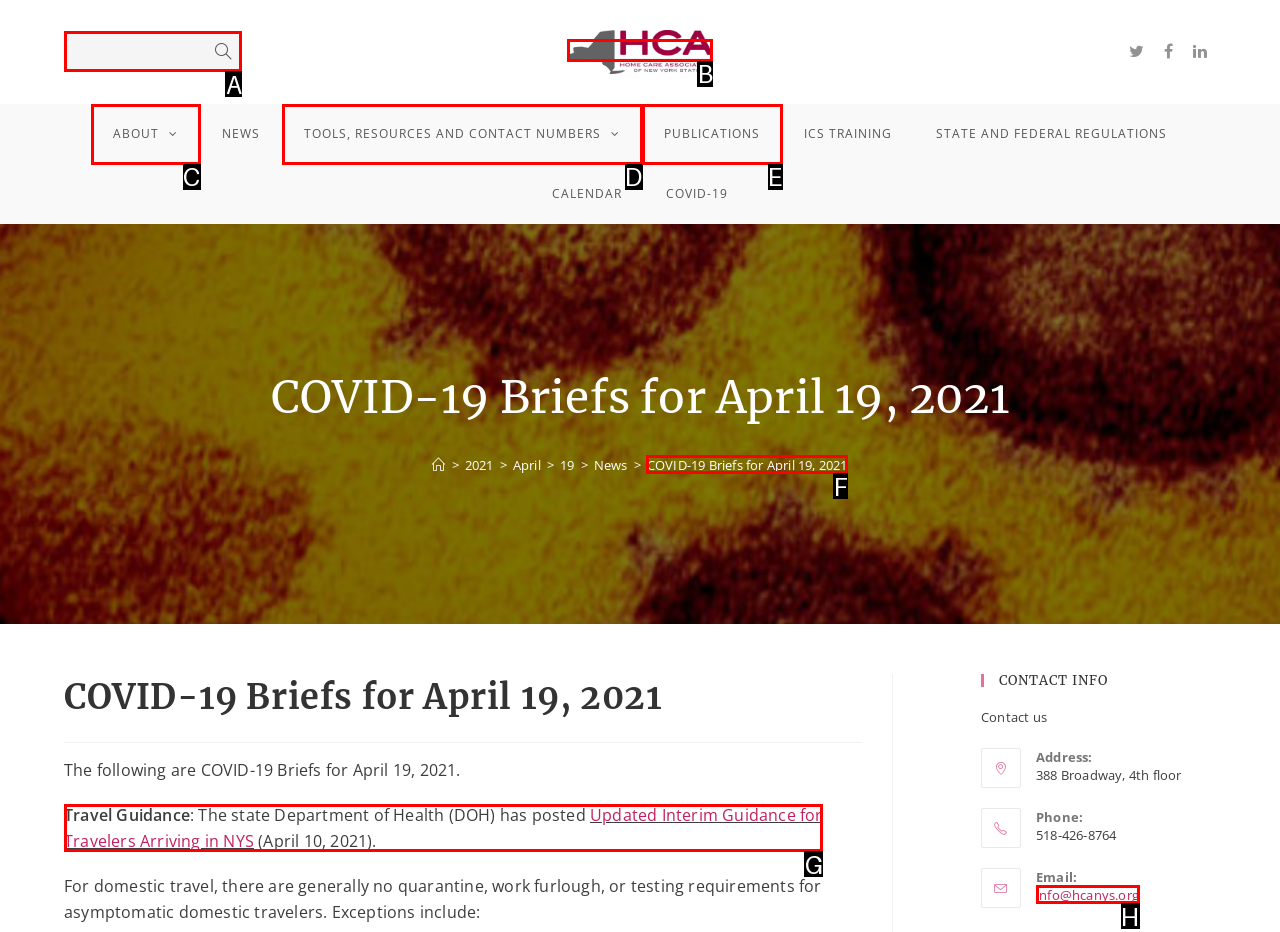Which choice should you pick to execute the task: Browse the documentation
Respond with the letter associated with the correct option only.

None